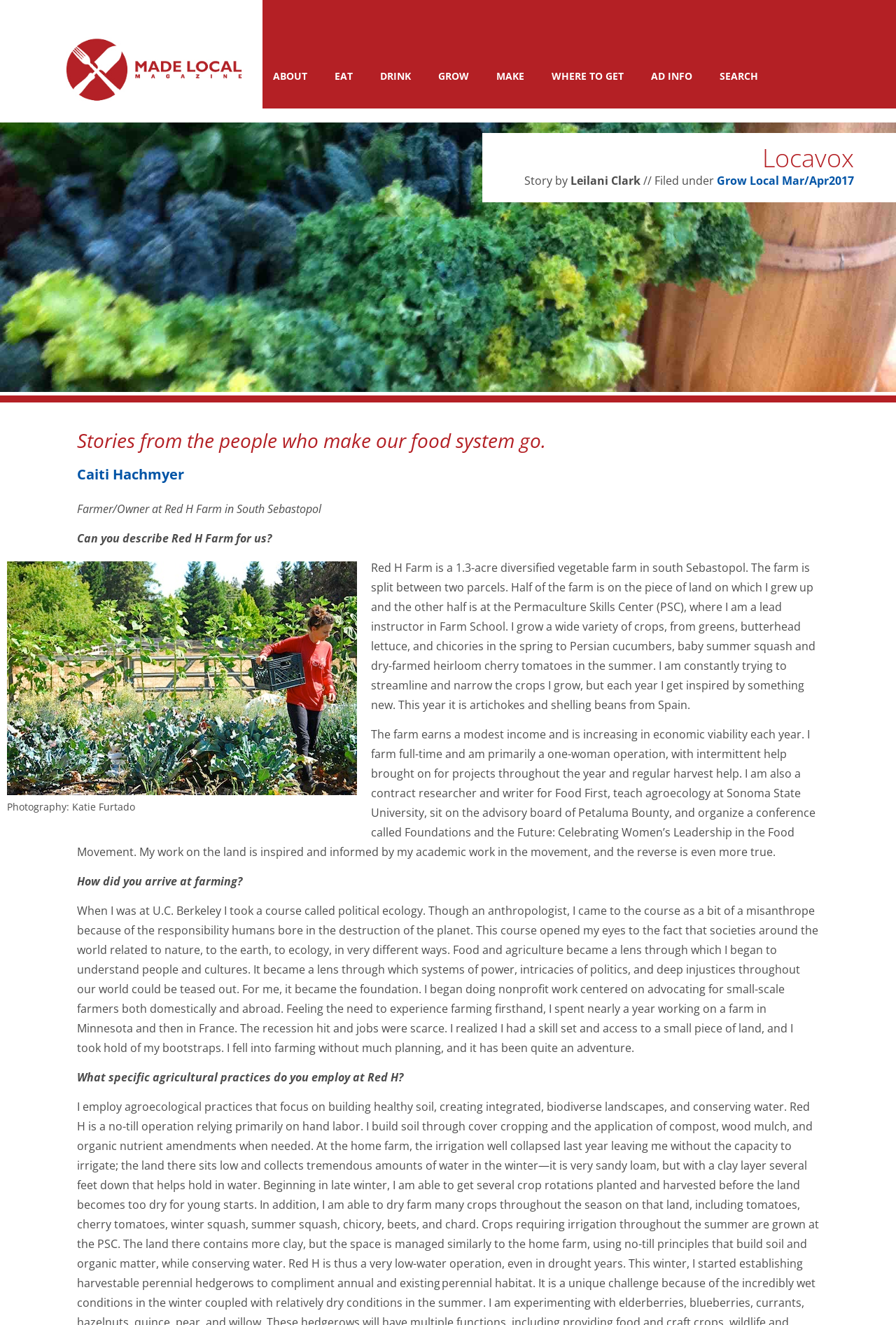What is the topic of the story?
Please use the image to deliver a detailed and complete answer.

The topic of the story can be inferred from the content of the webpage. The story features an interview with a farmer, Caiti Hachmyer, and discusses her experiences and practices at Red H Farm. The text also mentions specific crops and farming techniques, further supporting the conclusion that the topic of the story is farming.